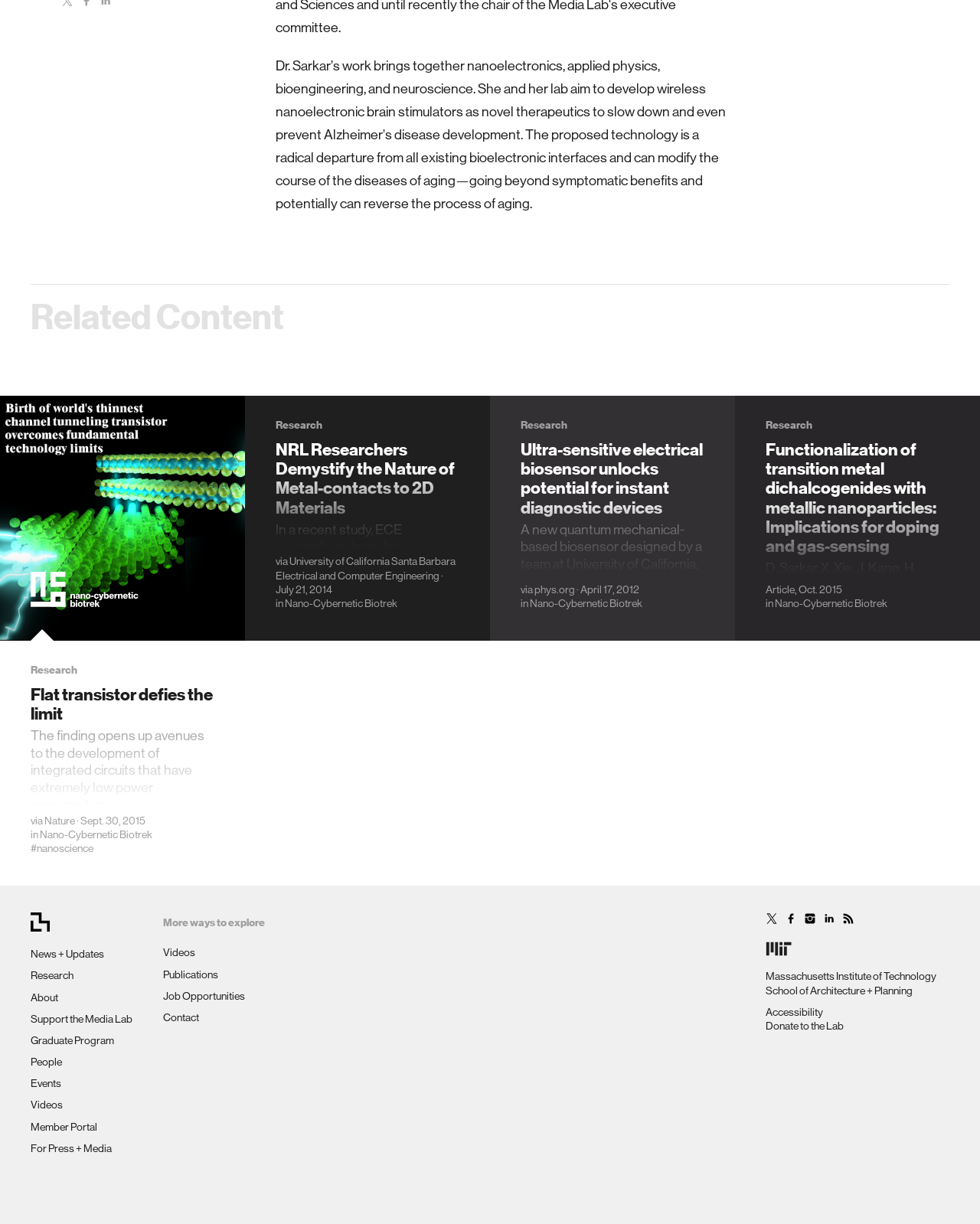Determine the bounding box coordinates for the element that should be clicked to follow this instruction: "Click on the 'Research' link". The coordinates should be given as four float numbers between 0 and 1, in the format [left, top, right, bottom].

[0.031, 0.792, 0.075, 0.802]